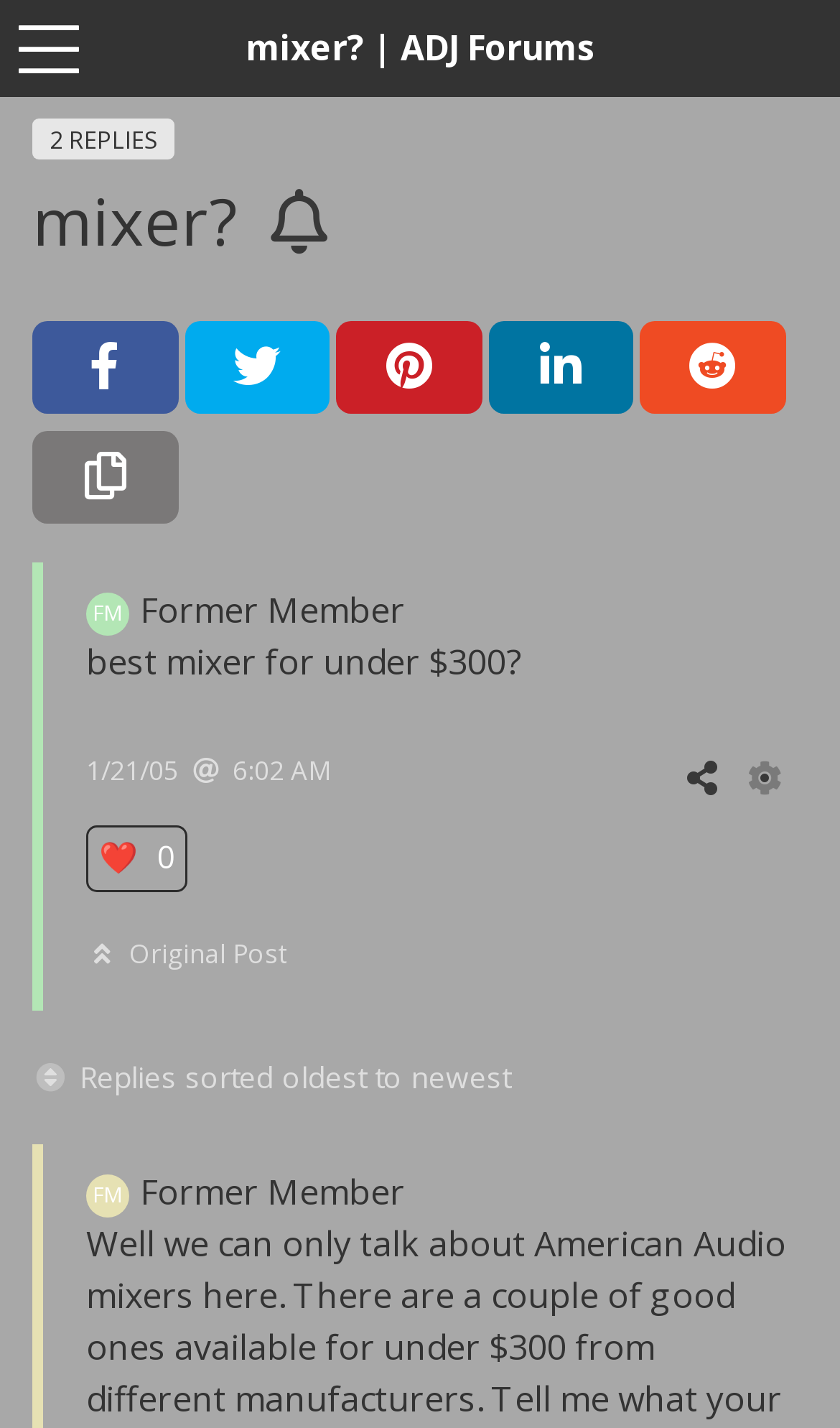Pinpoint the bounding box coordinates of the element that must be clicked to accomplish the following instruction: "Copy Link to Topic". The coordinates should be in the format of four float numbers between 0 and 1, i.e., [left, top, right, bottom].

[0.038, 0.302, 0.212, 0.367]